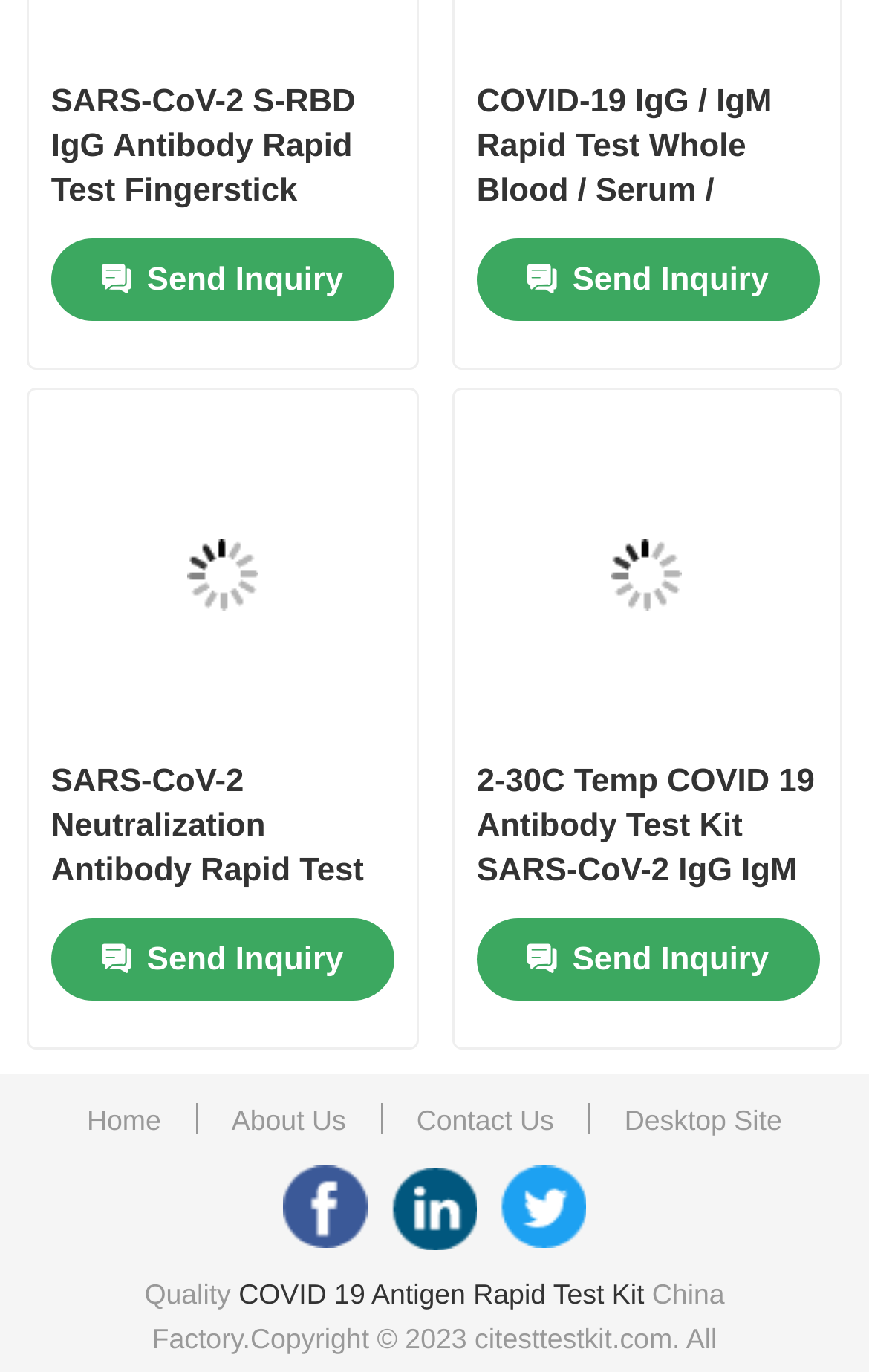Locate the bounding box coordinates of the clickable region to complete the following instruction: "Send an inquiry for the 'COVID-19 IgG / IgM Rapid Test Whole Blood / Serum / Plasma Specimen' product."

[0.548, 0.174, 0.943, 0.234]